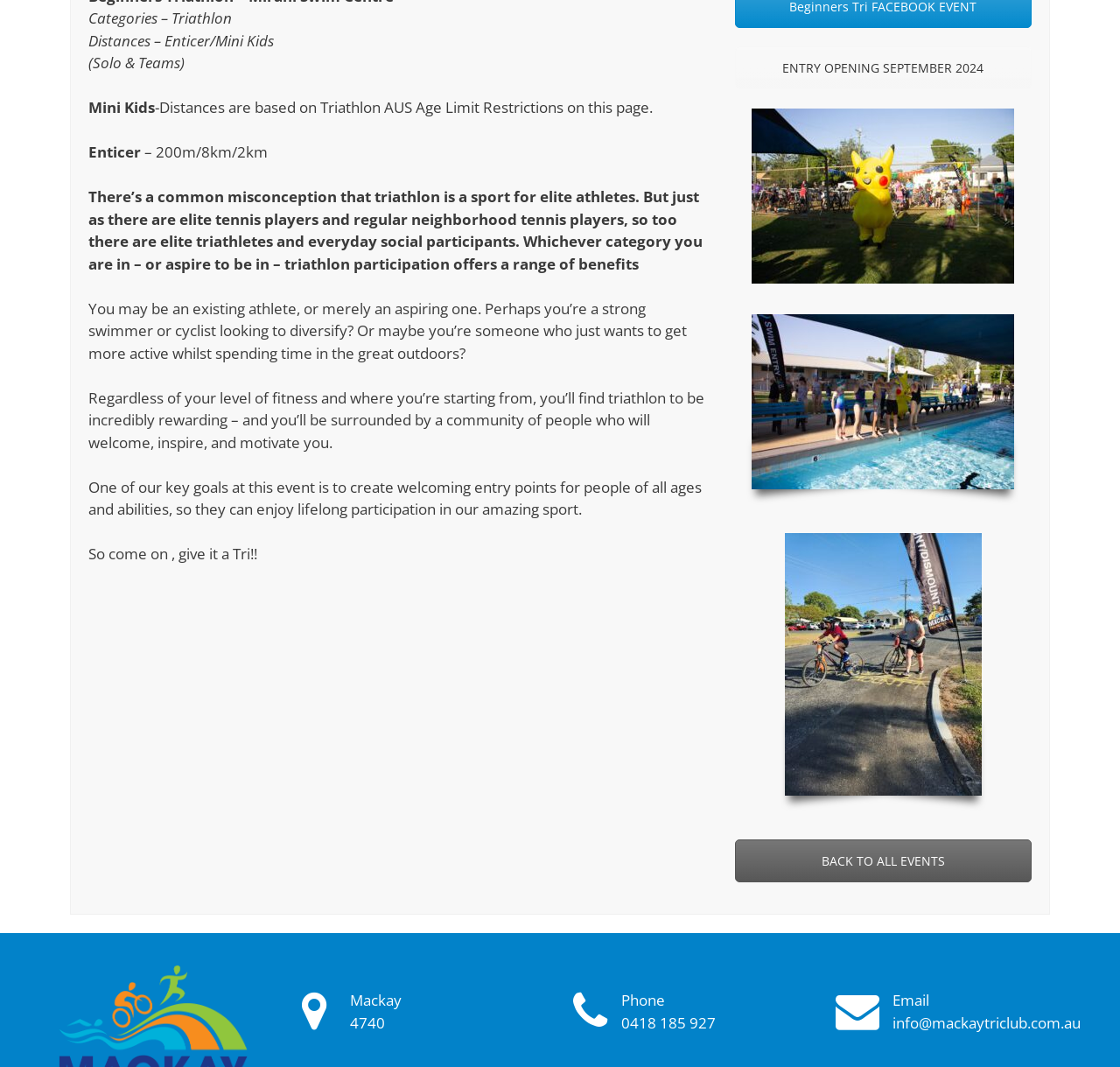Identify the bounding box of the UI element that matches this description: "info@mackaytriclub.com.au".

[0.797, 0.949, 0.965, 0.968]